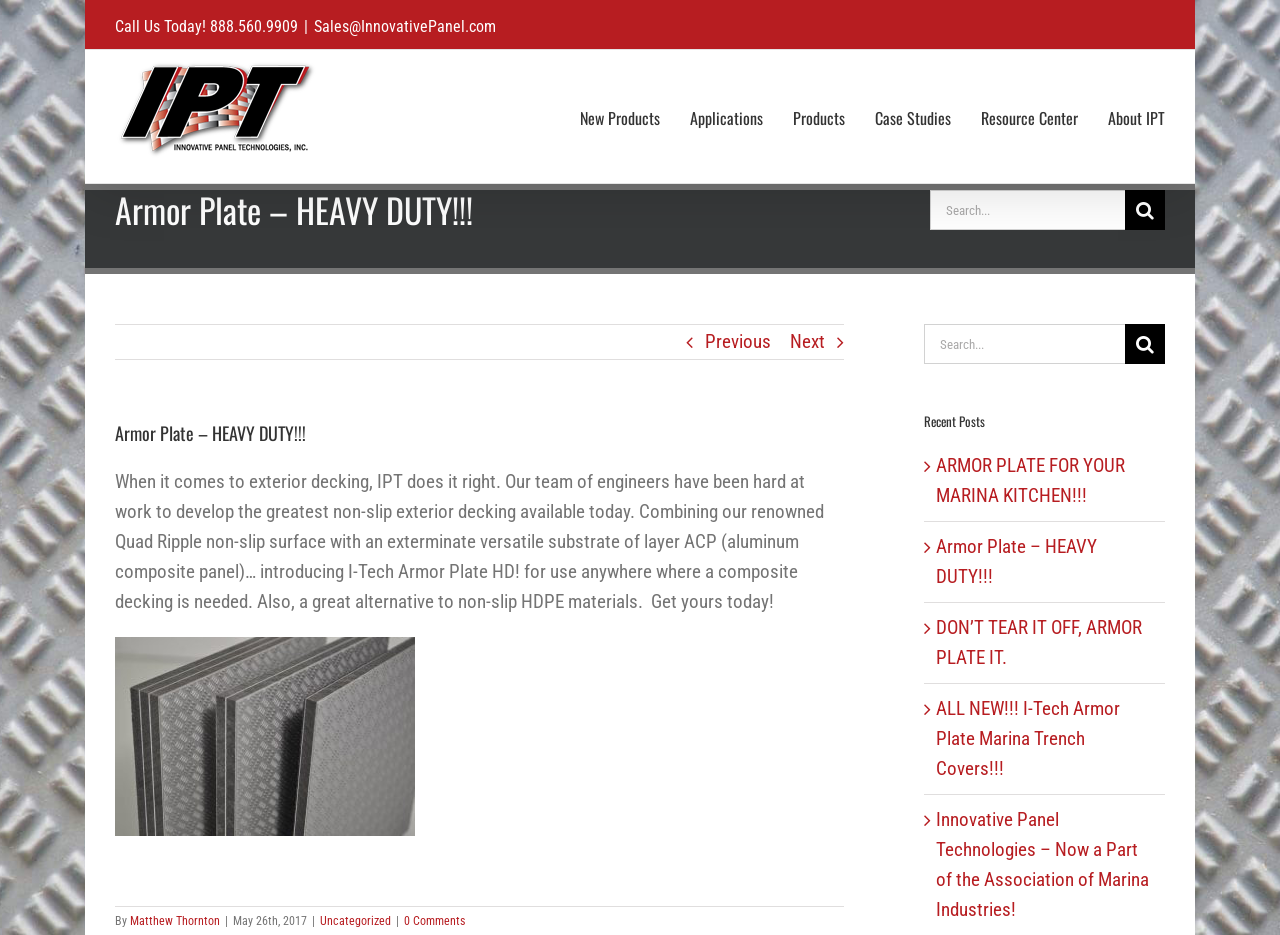Please identify and generate the text content of the webpage's main heading.

Armor Plate – HEAVY DUTY!!!